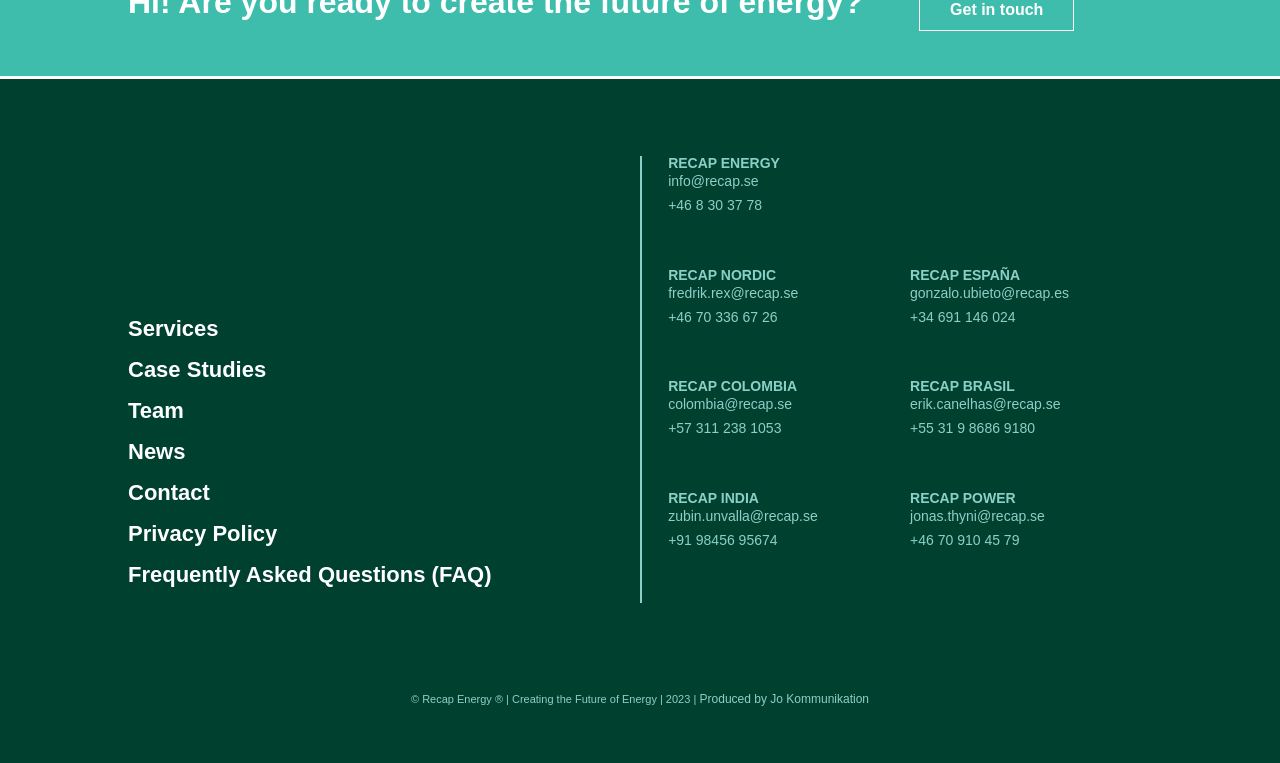What is the name of the company?
Answer the question with as much detail as you can, using the image as a reference.

The name of the company can be found in the heading element 'RECAP ENERGY' which is located at the top of the webpage, indicating that it is the main title of the company.